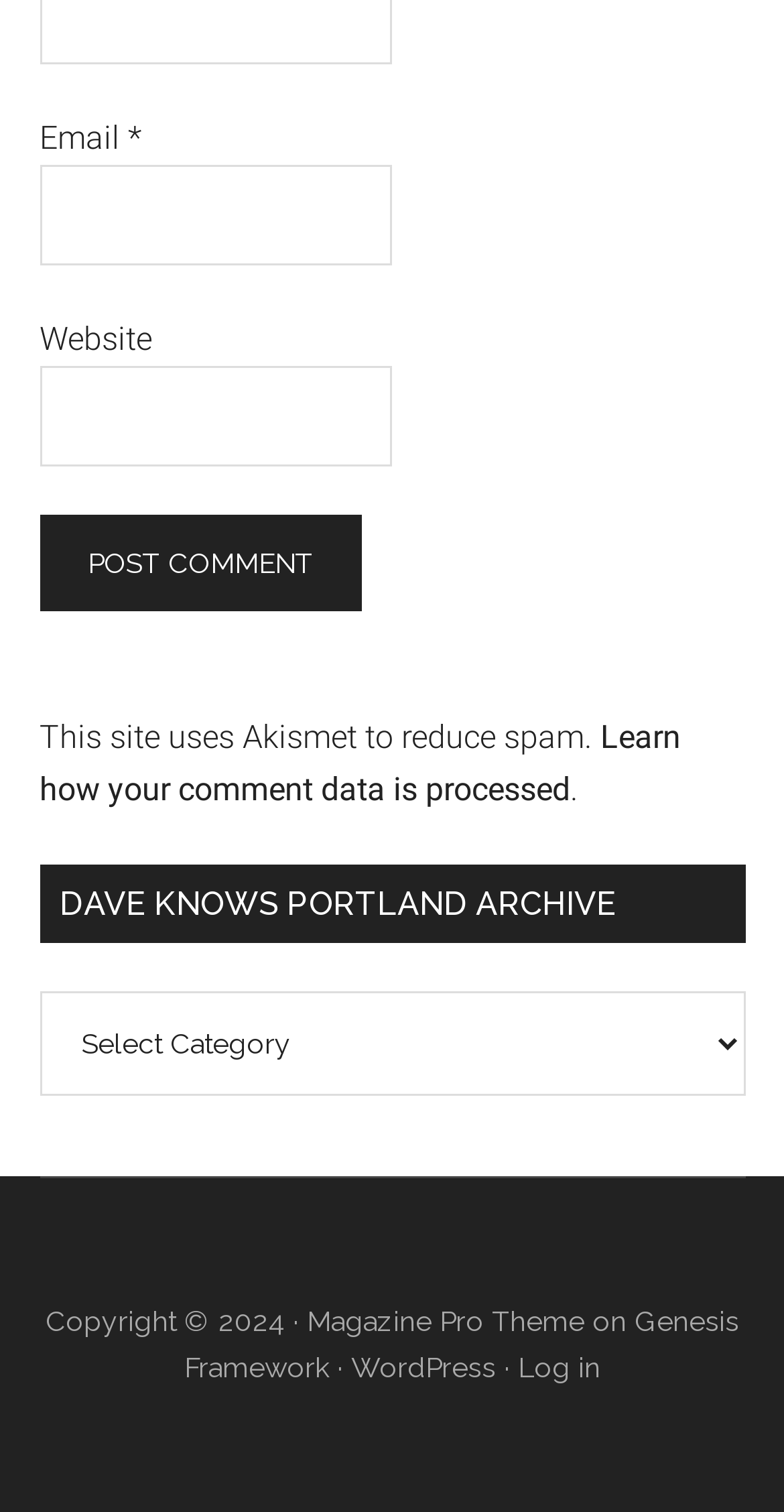Refer to the image and answer the question with as much detail as possible: What is the purpose of the 'Email' field?

The 'Email' field is a required field, and it is accompanied by a note 'Email *' which suggests that it is necessary to enter an email address in this field. This field is likely used to identify the user who is posting a comment.